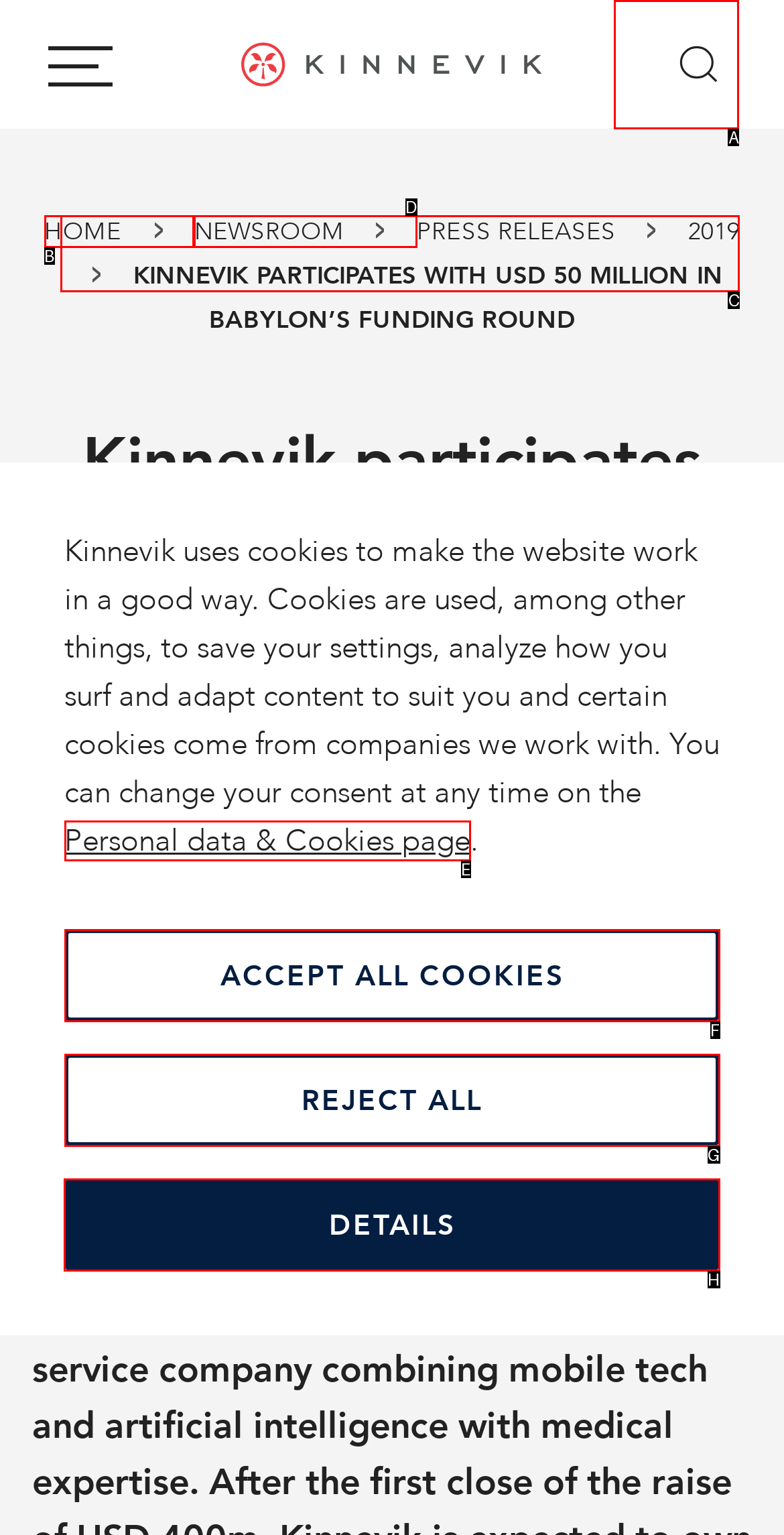Please indicate which HTML element should be clicked to fulfill the following task: Click the details button. Provide the letter of the selected option.

H